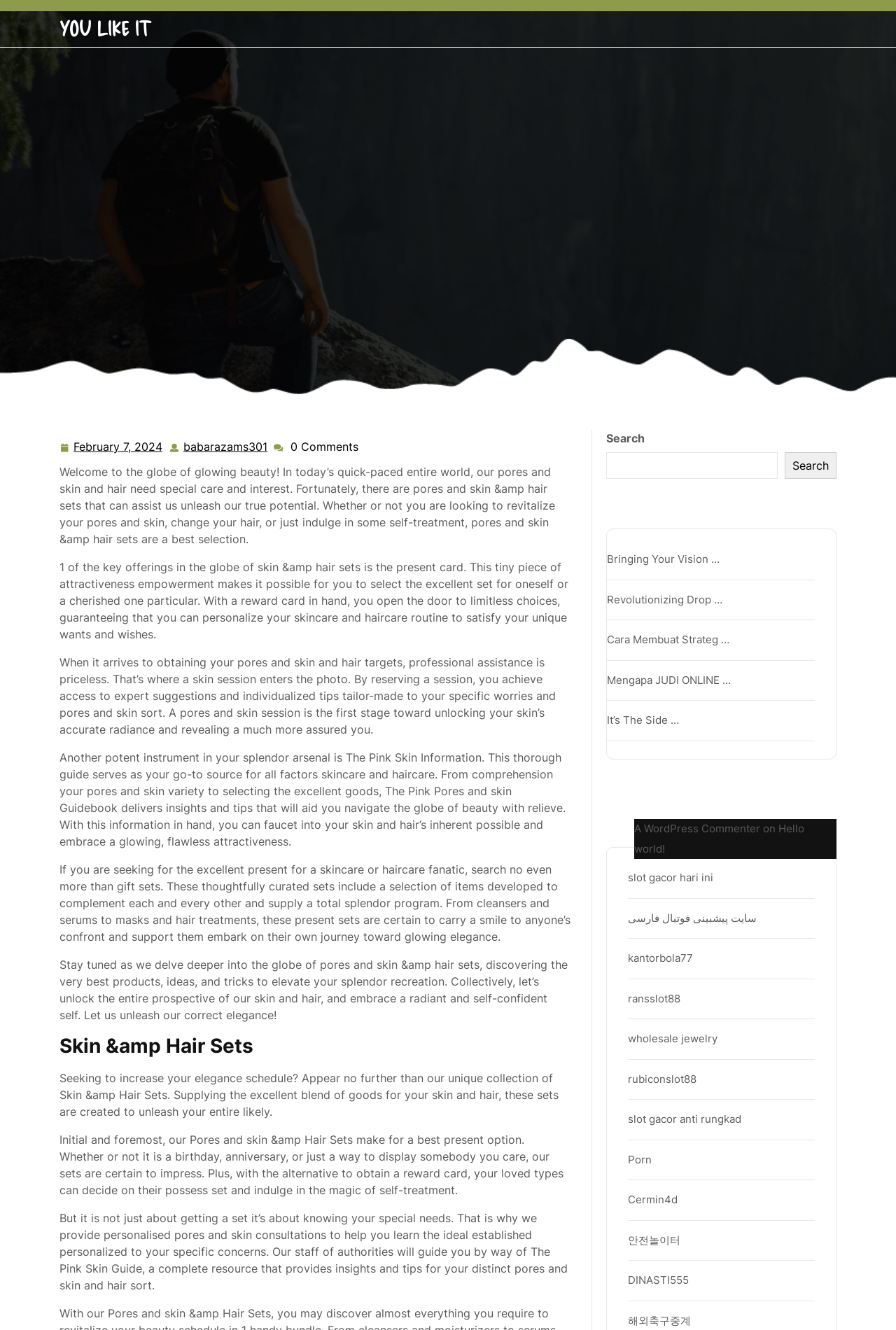Find the bounding box coordinates for the HTML element described in this sentence: "Palmetto Heating & Air". Provide the coordinates as four float numbers between 0 and 1, in the format [left, top, right, bottom].

None